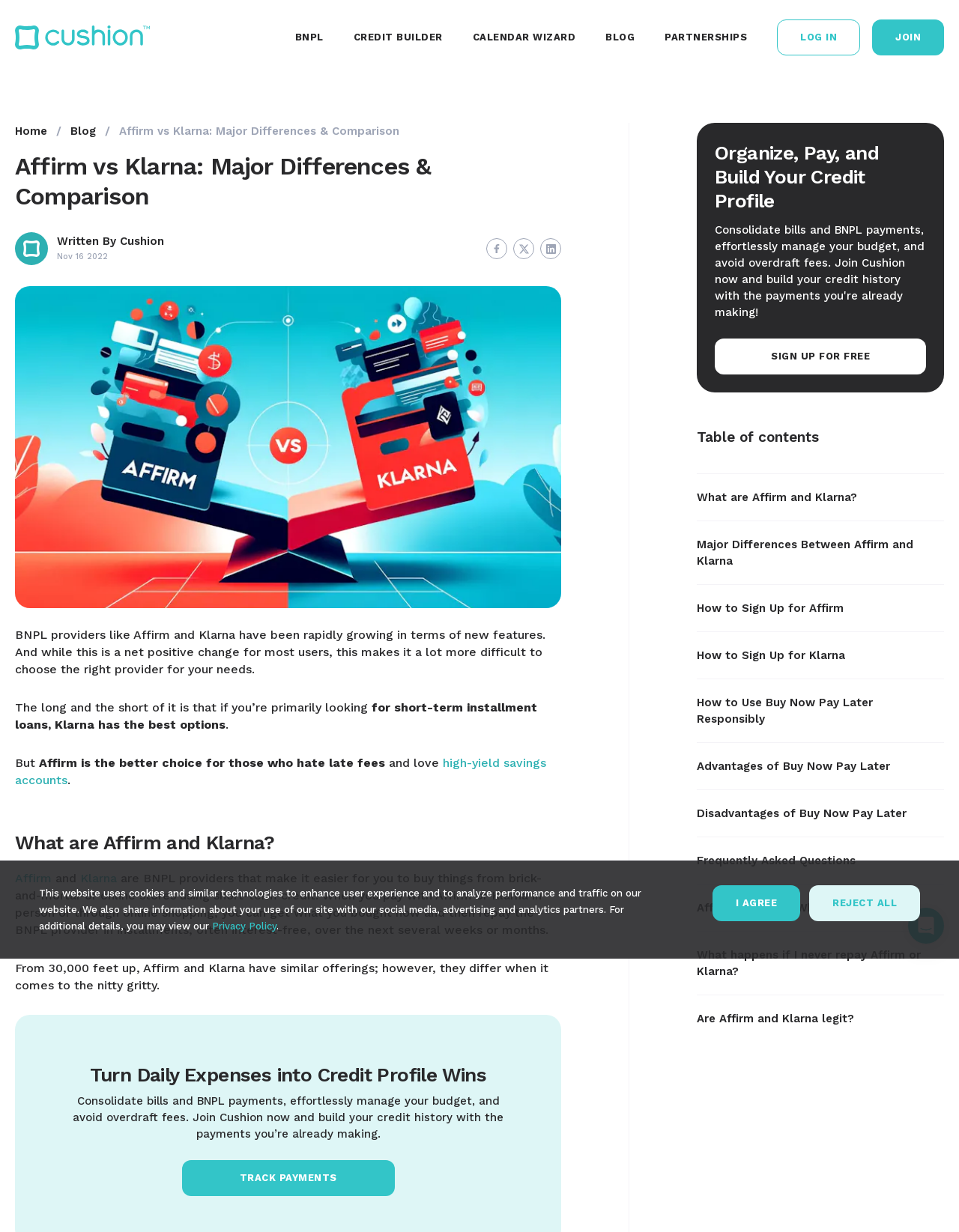Please extract and provide the main headline of the webpage.

Affirm vs Klarna: Major Differences & Comparison